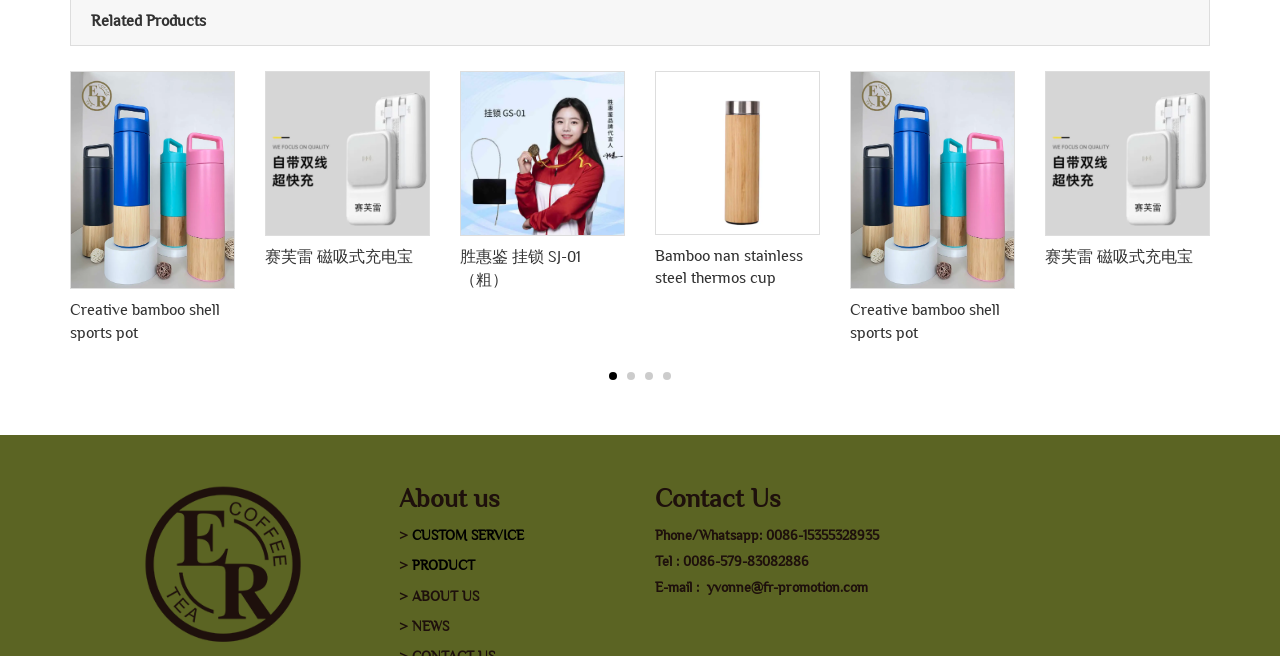Identify the bounding box coordinates of the area that should be clicked in order to complete the given instruction: "Learn more about product Bamboo nan stainless steel thermos cup". The bounding box coordinates should be four float numbers between 0 and 1, i.e., [left, top, right, bottom].

[0.512, 0.108, 0.641, 0.458]